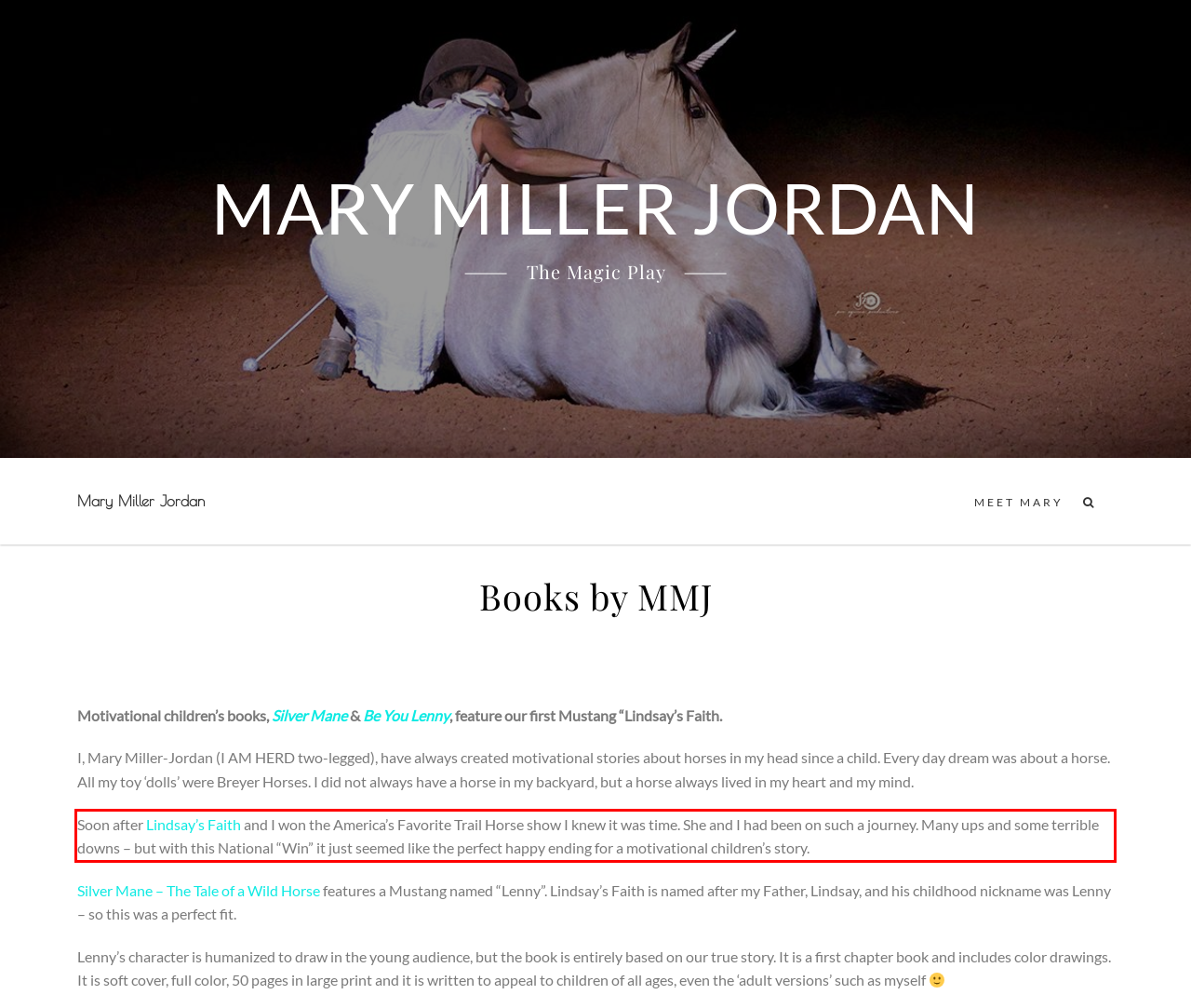Analyze the red bounding box in the provided webpage screenshot and generate the text content contained within.

Soon after Lindsay’s Faith and I won the America’s Favorite Trail Horse show I knew it was time. She and I had been on such a journey. Many ups and some terrible downs – but with this National “Win” it just seemed like the perfect happy ending for a motivational children’s story.